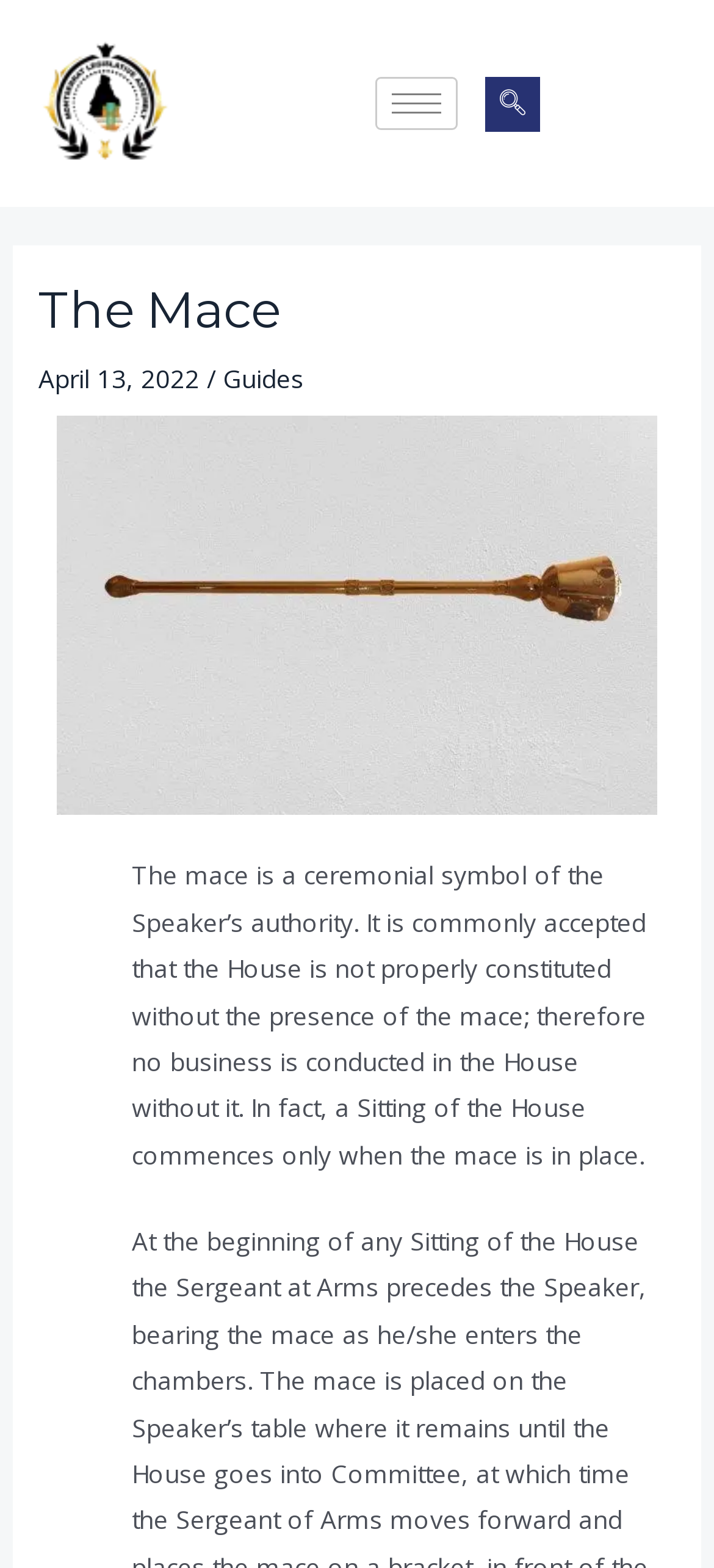What happens when the mace is not present in the House?
Answer the question with detailed information derived from the image.

The text on the webpage states that 'no business is conducted in the House without' the mace, implying that the presence of the mace is necessary for the House to conduct business.